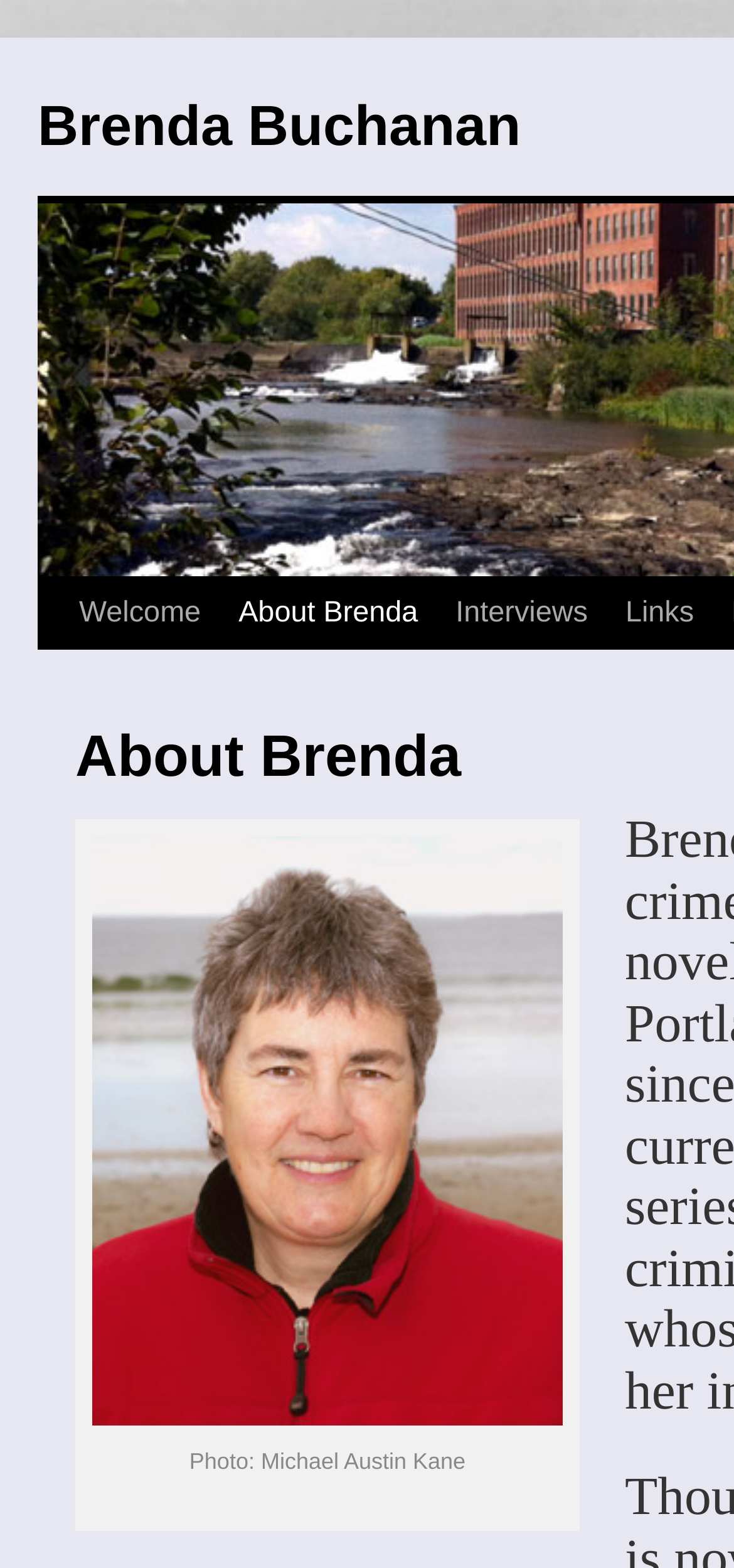Answer the question briefly using a single word or phrase: 
What is the photographer's name for the image?

Michael Austin Kane